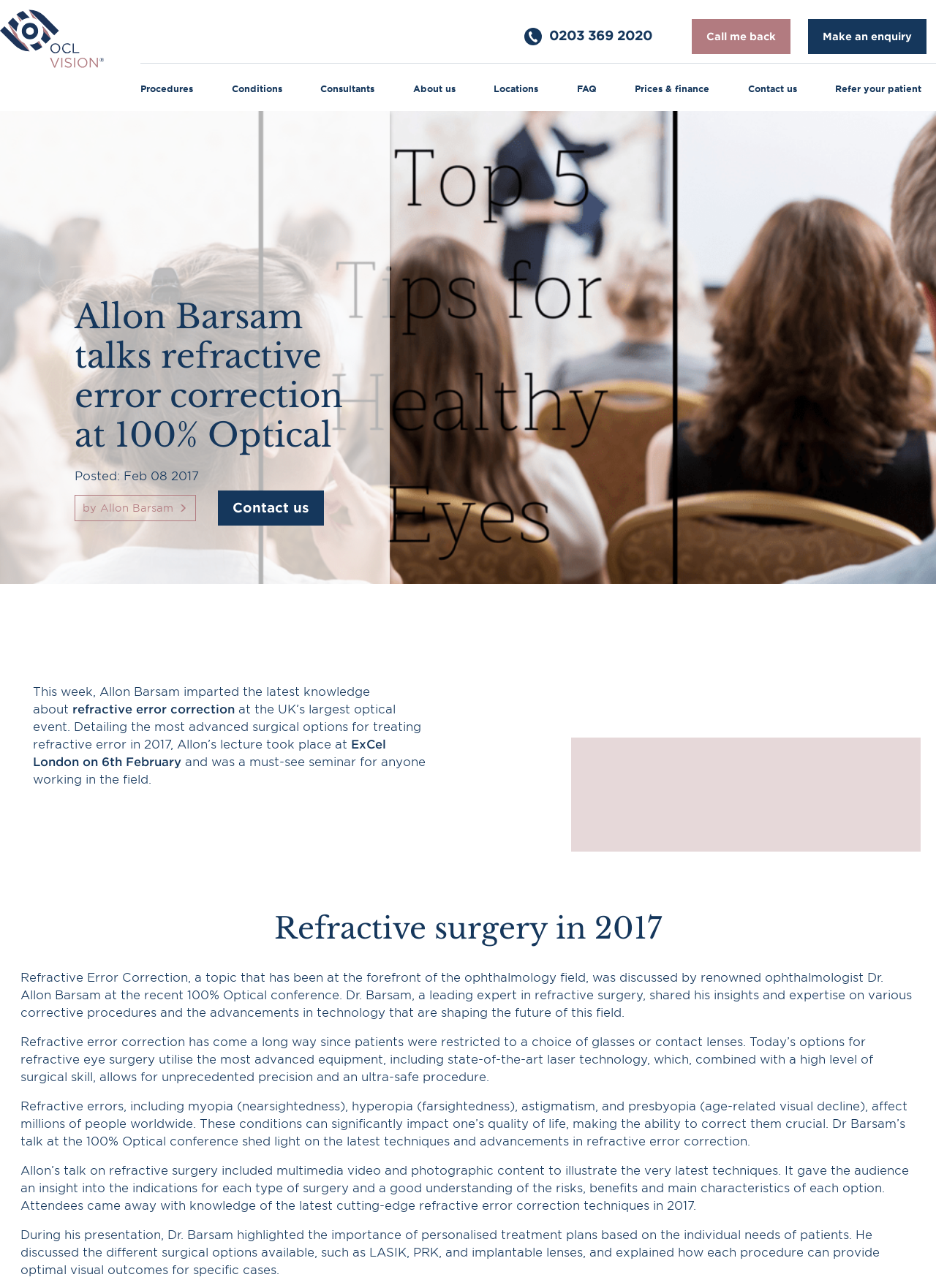Specify the bounding box coordinates of the element's region that should be clicked to achieve the following instruction: "contact the author". The bounding box coordinates consist of four float numbers between 0 and 1, in the format [left, top, right, bottom].

None